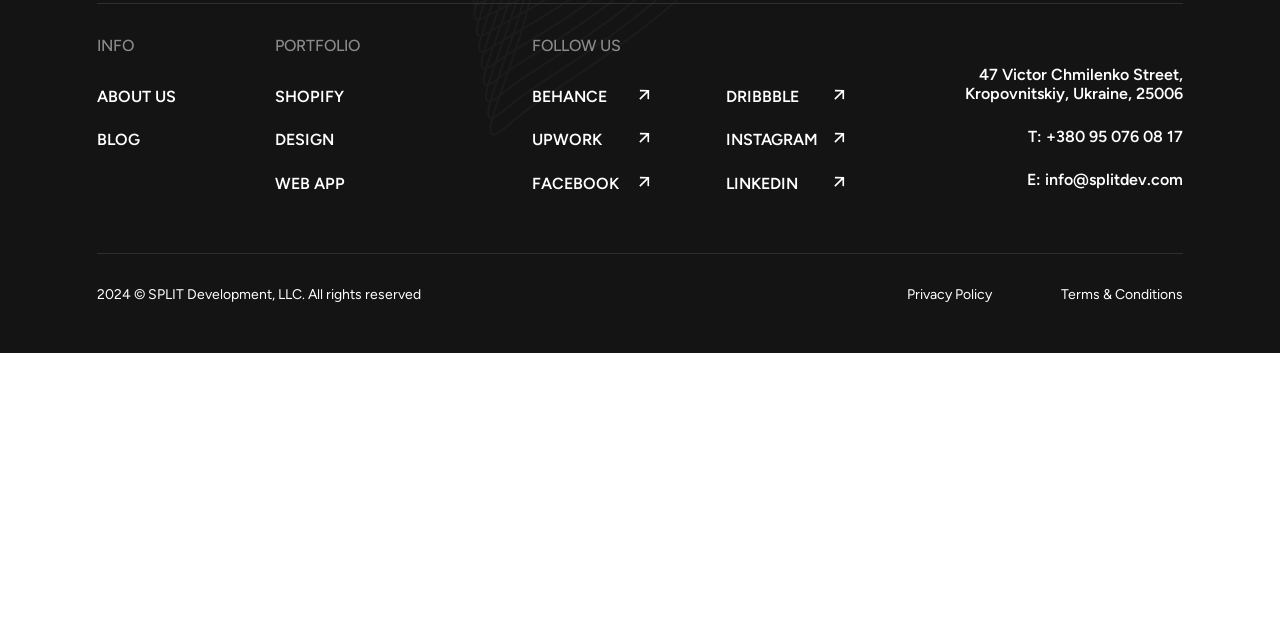Please determine the bounding box of the UI element that matches this description: Privacy Policy. The coordinates should be given as (top-left x, top-left y, bottom-right x, bottom-right y), with all values between 0 and 1.

[0.709, 0.447, 0.804, 0.474]